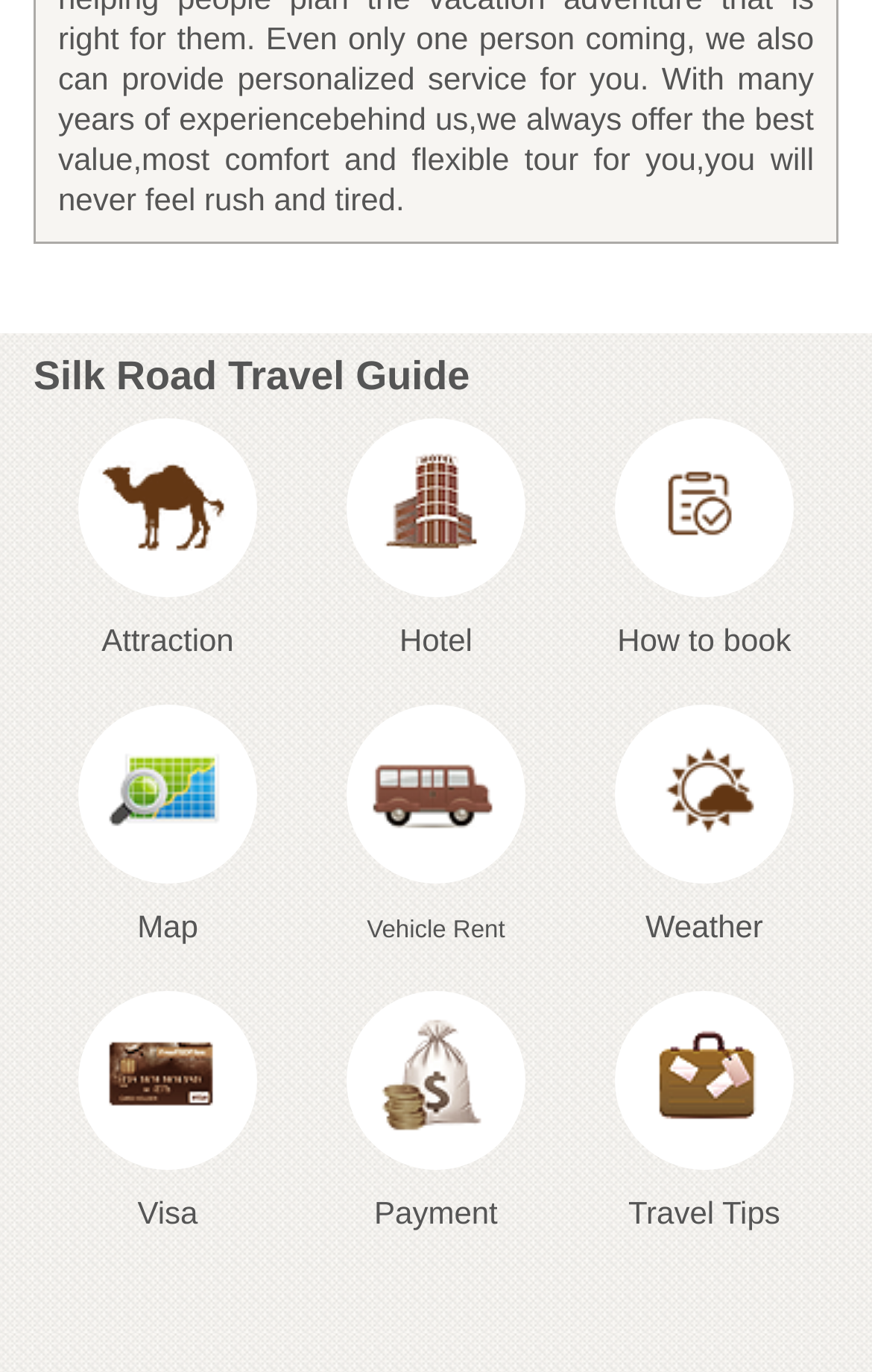Please find the bounding box coordinates of the element that needs to be clicked to perform the following instruction: "Check the map". The bounding box coordinates should be four float numbers between 0 and 1, represented as [left, top, right, bottom].

[0.038, 0.514, 0.346, 0.688]